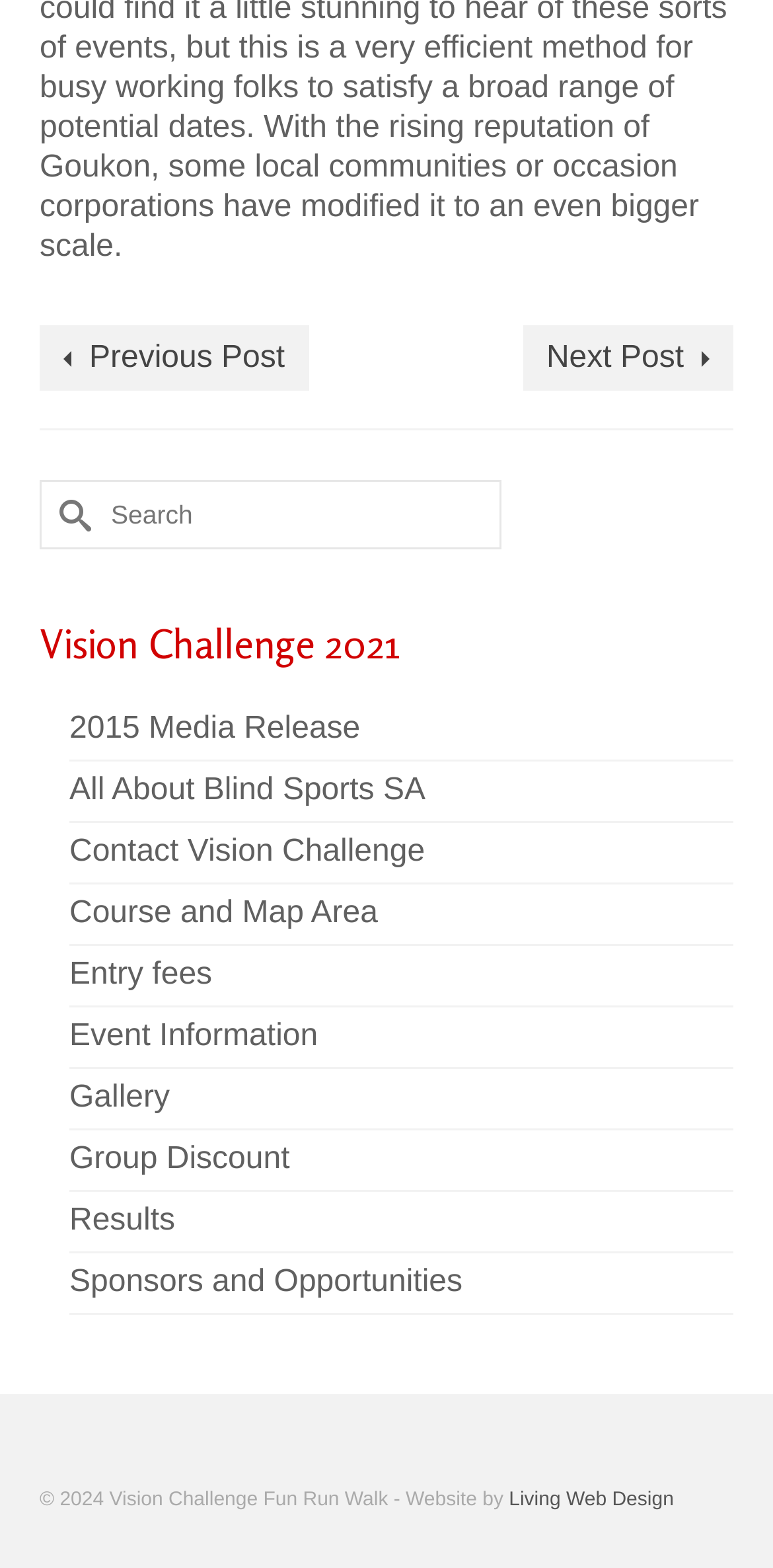Refer to the image and provide an in-depth answer to the question: 
How many links are present in the complementary section?

The complementary section contains nine links, including '2015 Media Release', 'All About Blind Sports SA', and others, which are likely related to the Vision Challenge event.